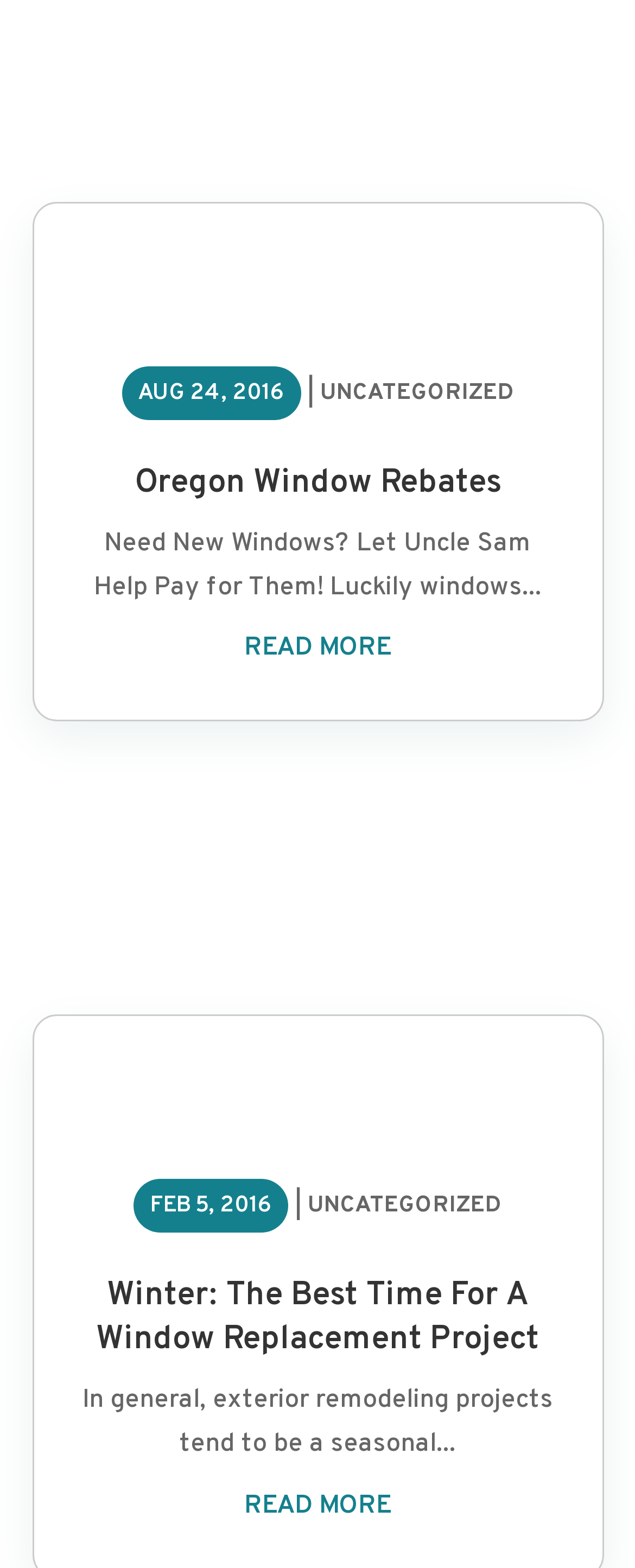Locate the bounding box coordinates of the UI element described by: "read more". Provide the coordinates as four float numbers between 0 and 1, formatted as [left, top, right, bottom].

[0.385, 0.4, 0.615, 0.428]